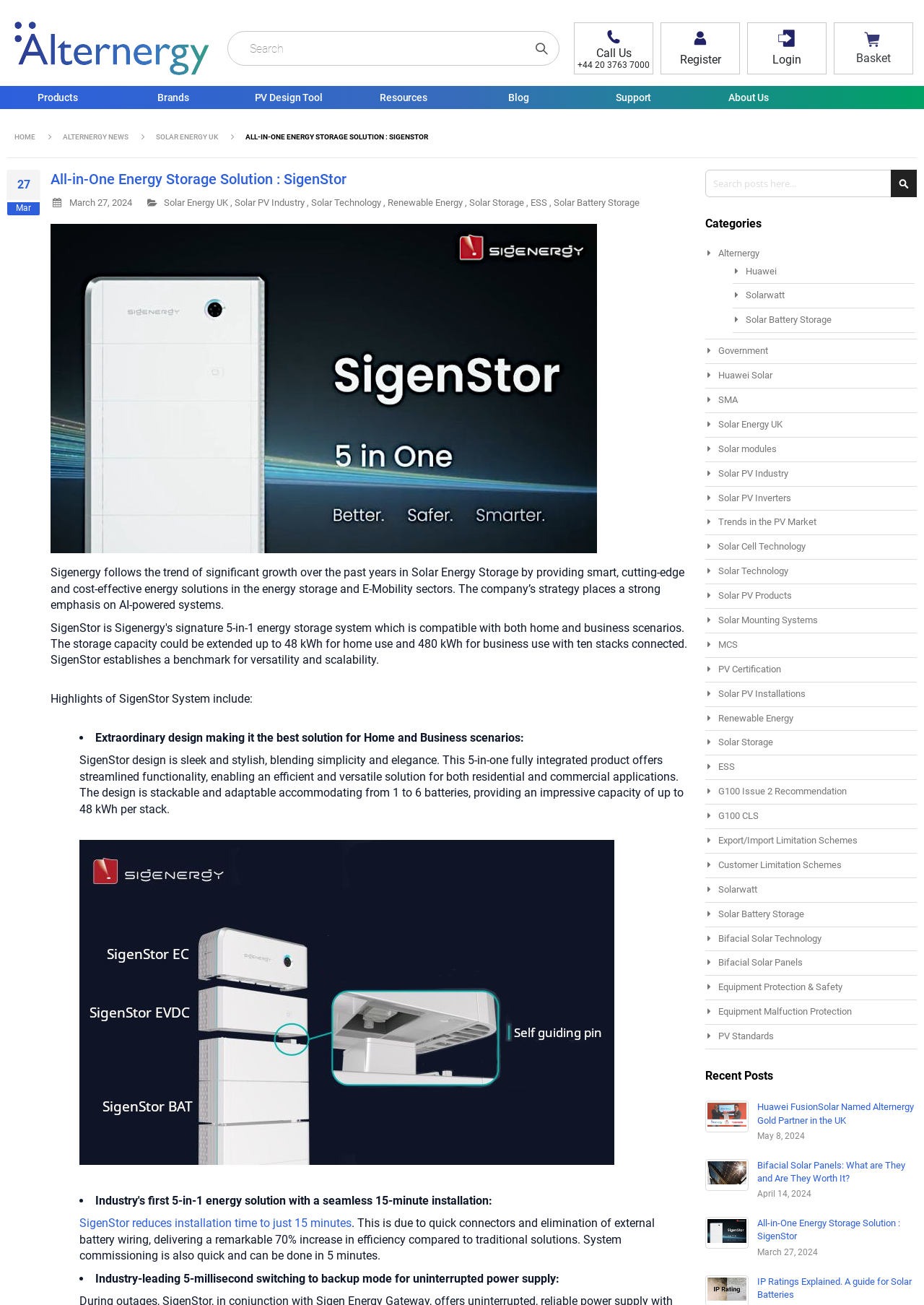Observe the image and answer the following question in detail: What is the switching time to backup mode for uninterrupted power supply?

The webpage highlights that SigenStor has industry-leading 5-millisecond switching to backup mode for uninterrupted power supply, ensuring a quick and reliable transition to backup power.